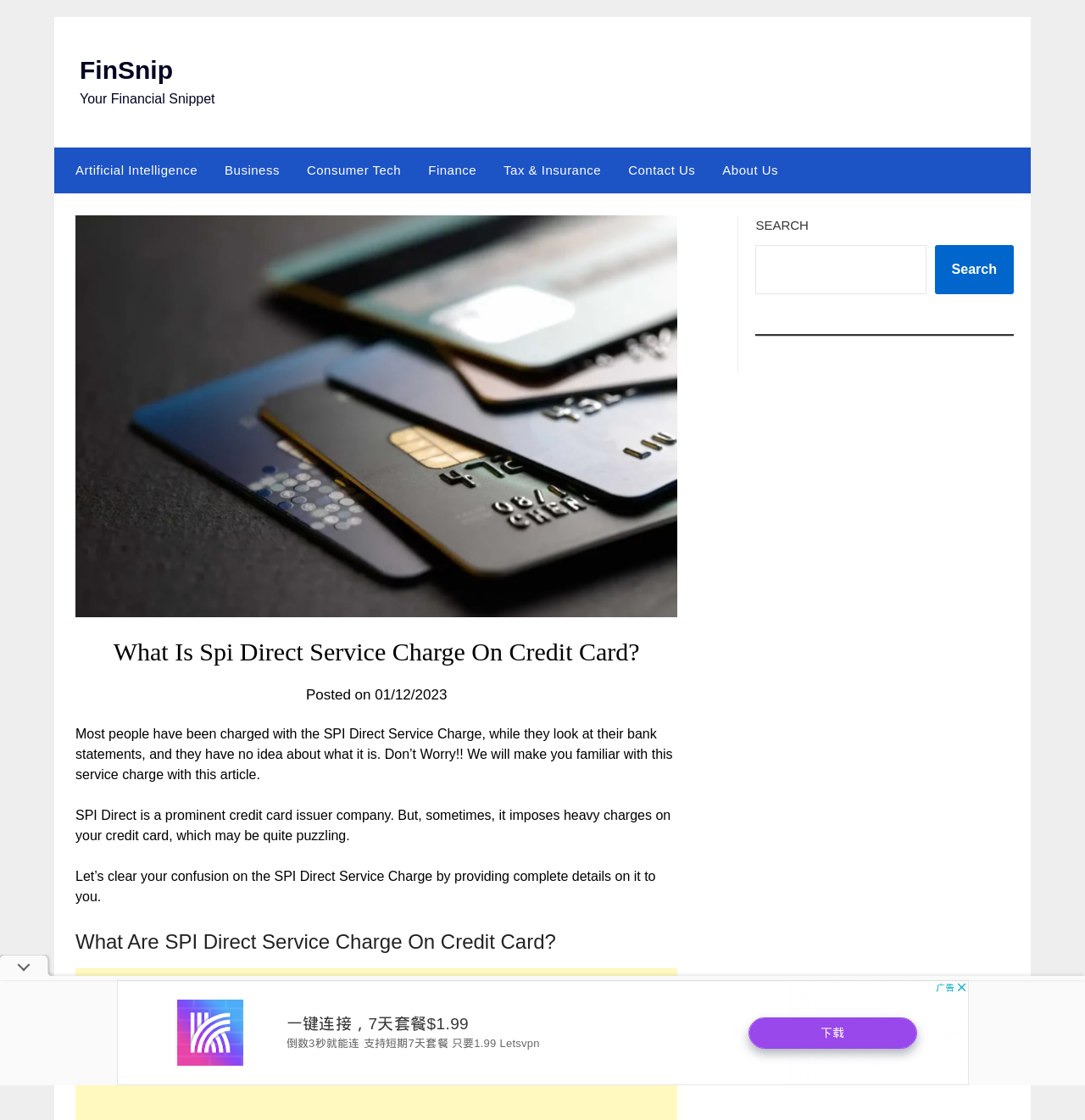Identify the bounding box for the UI element specified in this description: "Packers and Movers in Kalkaji". The coordinates must be four float numbers between 0 and 1, formatted as [left, top, right, bottom].

None